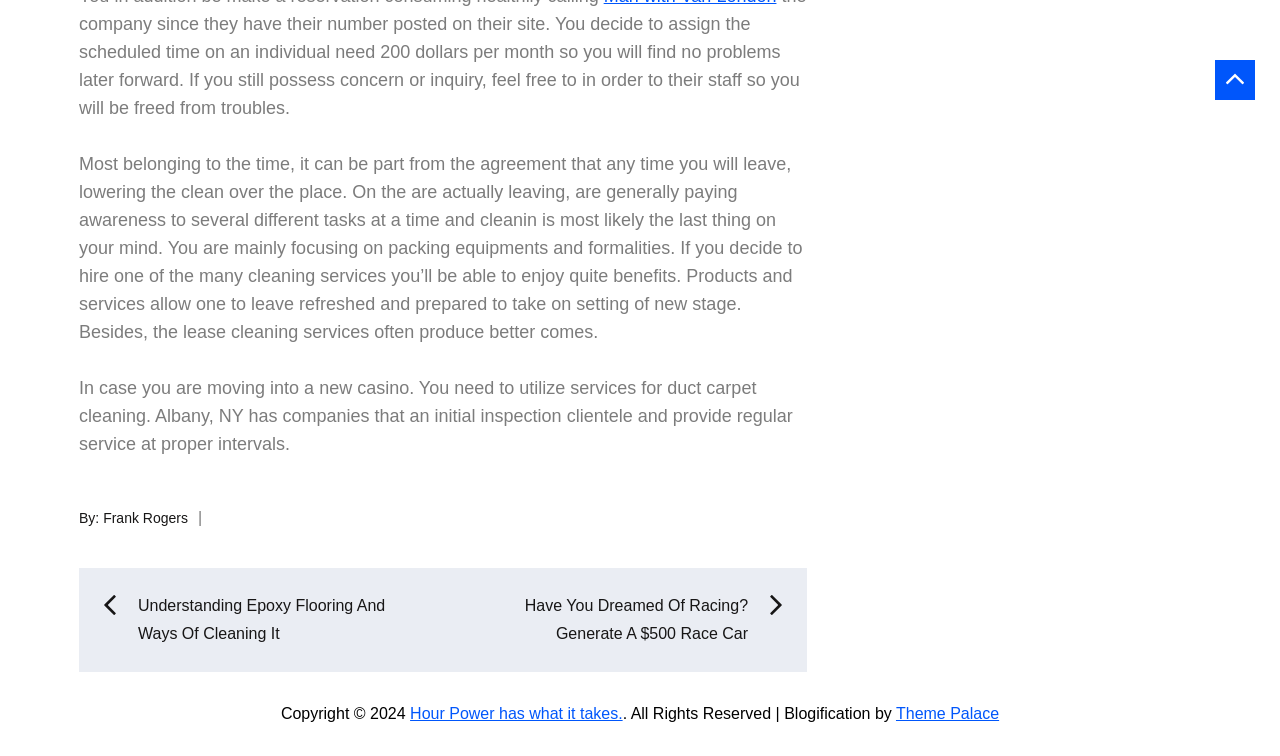Please examine the image and provide a detailed answer to the question: What is the main topic of the article?

The main topic of the article can be inferred from the content of the static text elements. The first static text element mentions 'cleaning services' and its benefits, and the second static text element talks about 'duct carpet cleaning' services. Therefore, it can be concluded that the main topic of the article is related to cleaning services.